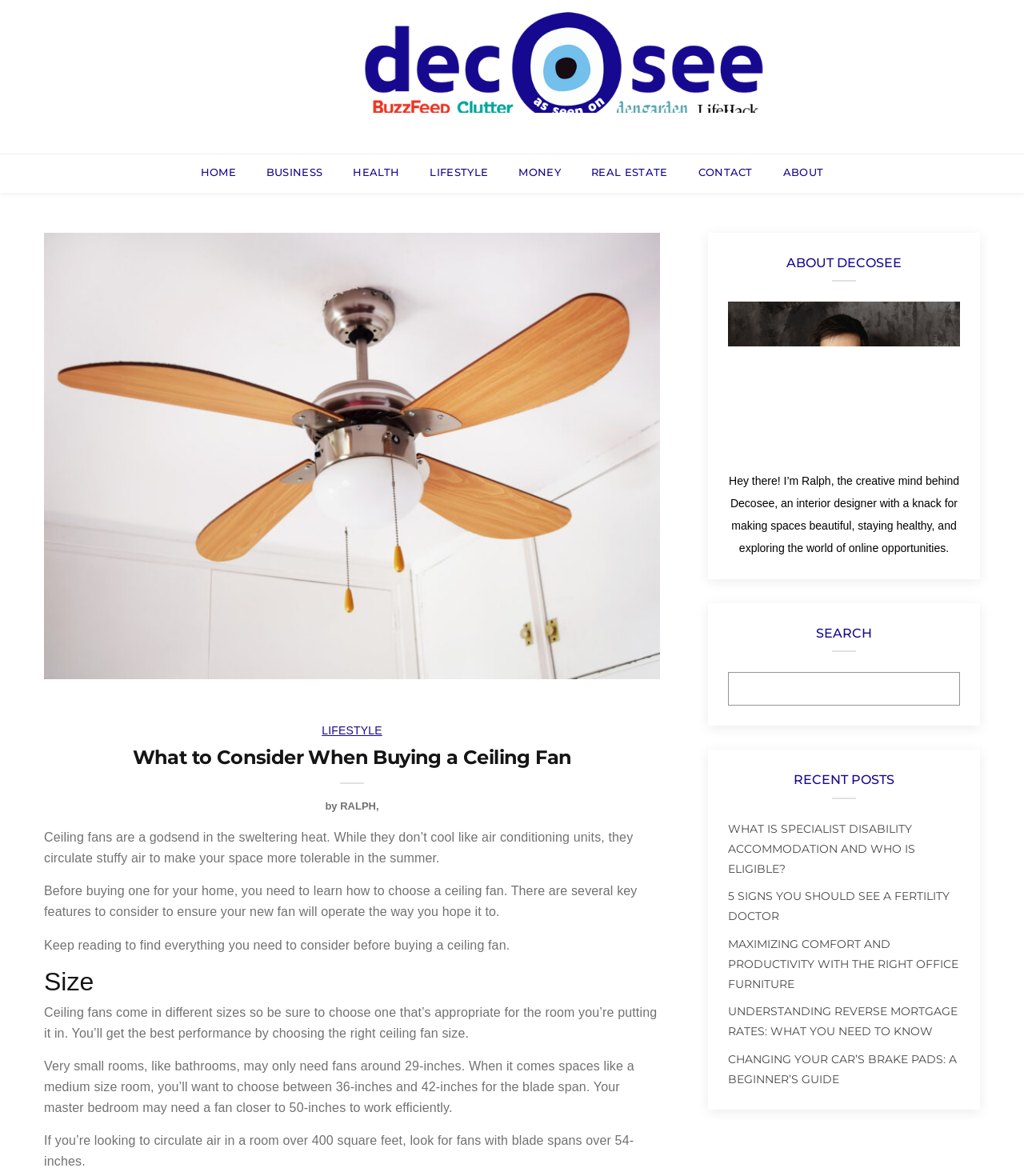Can you find the bounding box coordinates for the UI element given this description: "About this site"? Provide the coordinates as four float numbers between 0 and 1: [left, top, right, bottom].

None